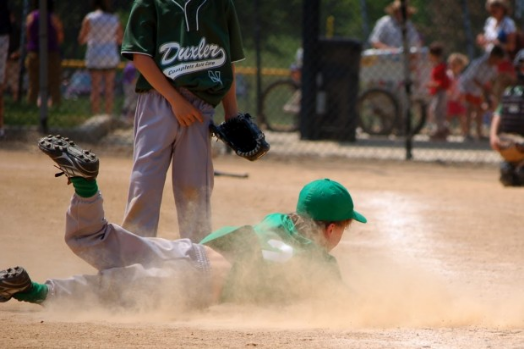How many teammates are shown in the scene?
Look at the image and answer the question with a single word or phrase.

one